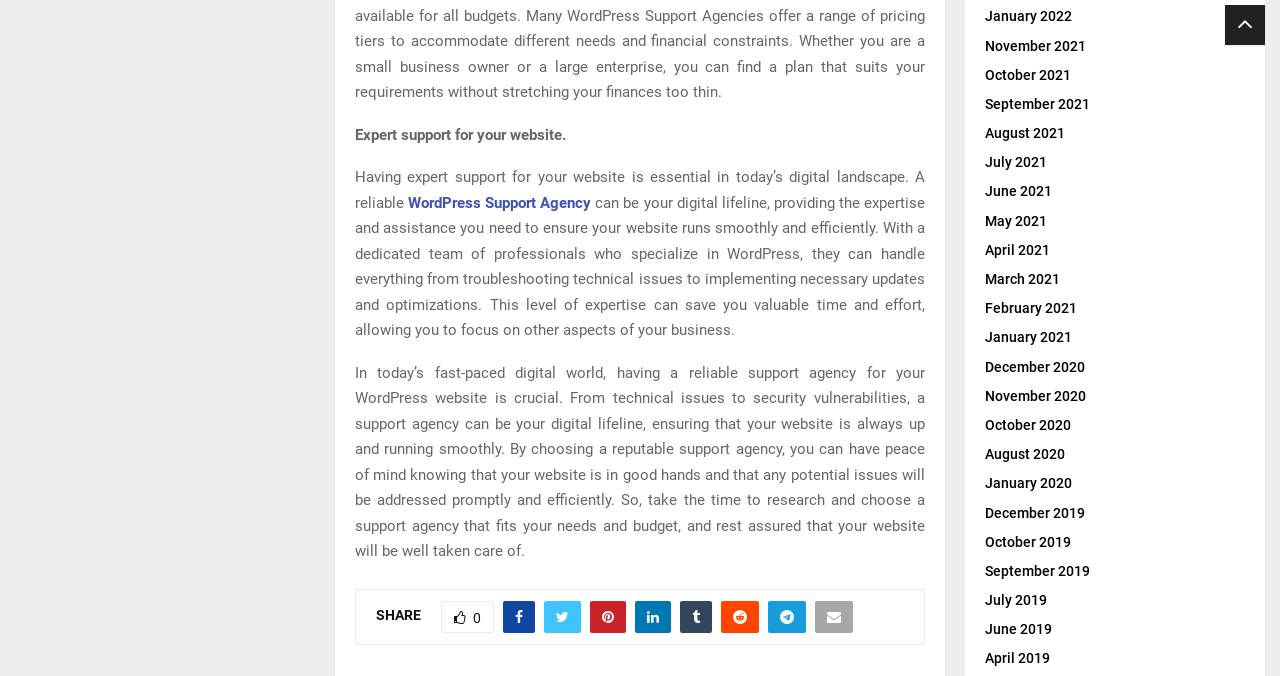What is the purpose of a WordPress support agency?
Look at the image and provide a detailed response to the question.

According to the webpage, a WordPress support agency can be a digital lifeline, providing expertise and assistance to ensure a website runs smoothly and efficiently. This implies that the agency's purpose is to support and maintain WordPress websites.